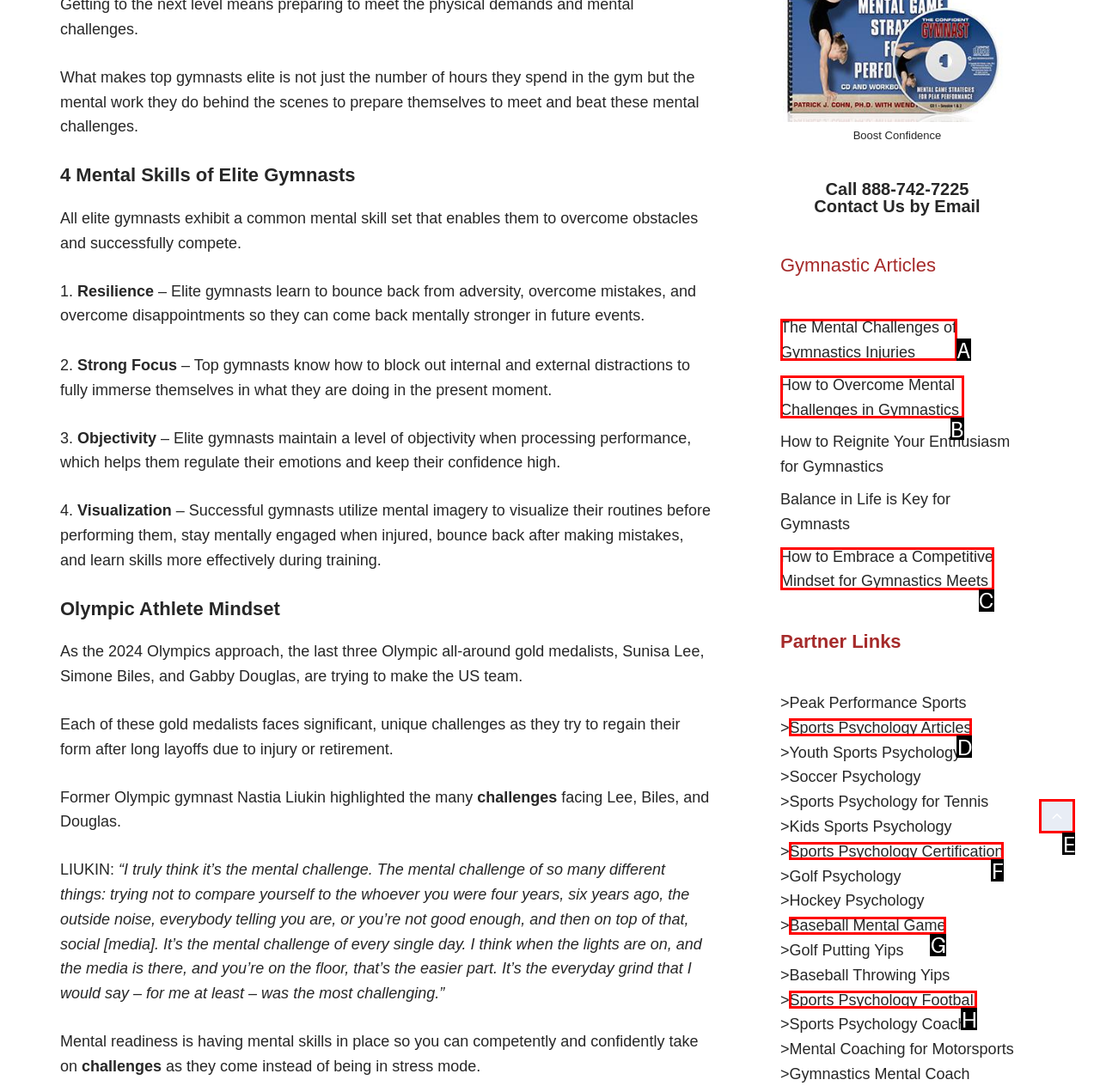From the given options, choose the one to complete the task: Scroll back to top
Indicate the letter of the correct option.

E